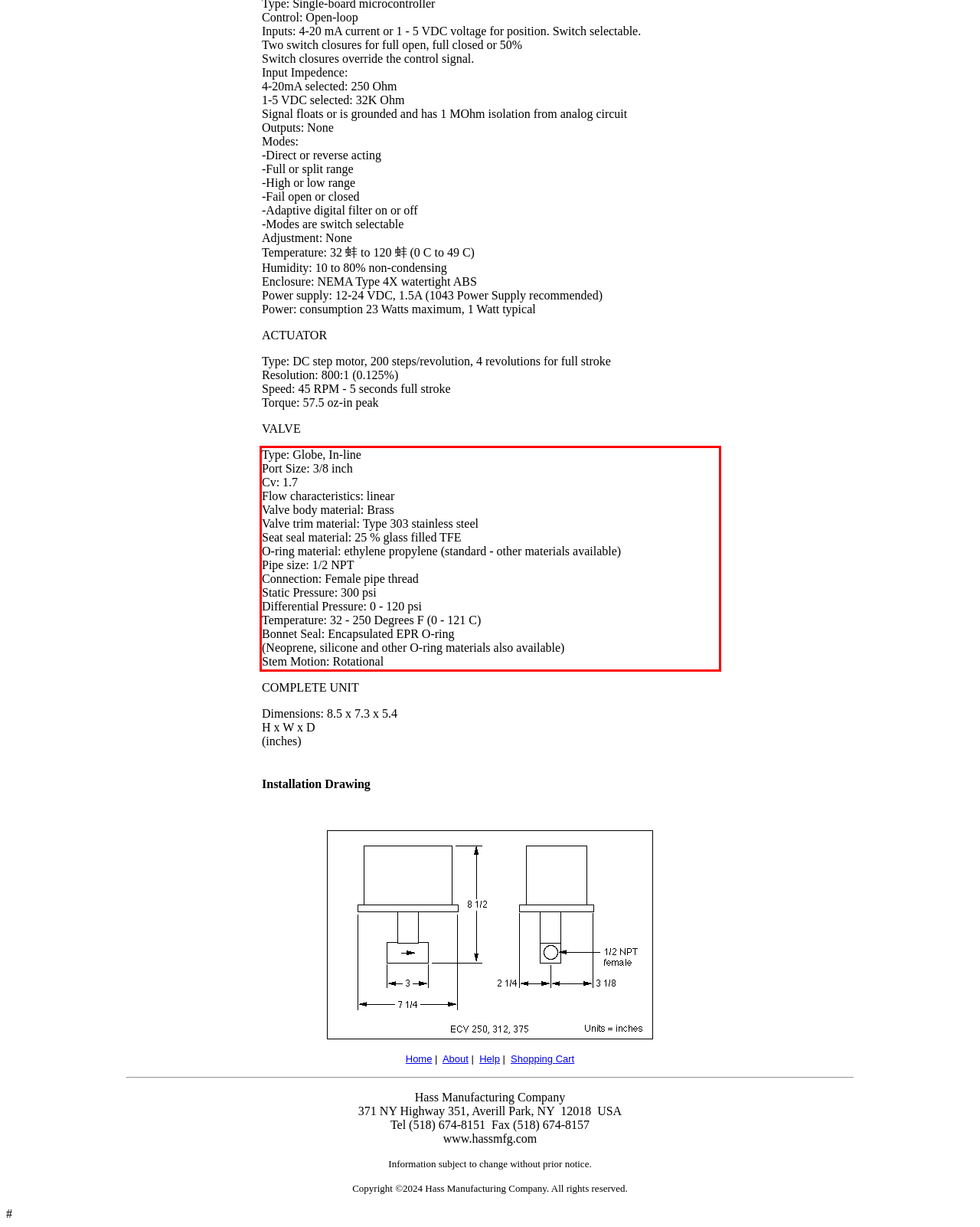Please perform OCR on the UI element surrounded by the red bounding box in the given webpage screenshot and extract its text content.

Type: Globe, In-line Port Size: 3/8 inch Cv: 1.7 Flow characteristics: linear Valve body material: Brass Valve trim material: Type 303 stainless steel Seat seal material: 25 % glass filled TFE O-ring material: ethylene propylene (standard - other materials available) Pipe size: 1/2 NPT Connection: Female pipe thread Static Pressure: 300 psi Differential Pressure: 0 - 120 psi Temperature: 32 - 250 Degrees F (0 - 121 C) Bonnet Seal: Encapsulated EPR O-ring (Neoprene, silicone and other O-ring materials also available) Stem Motion: Rotational